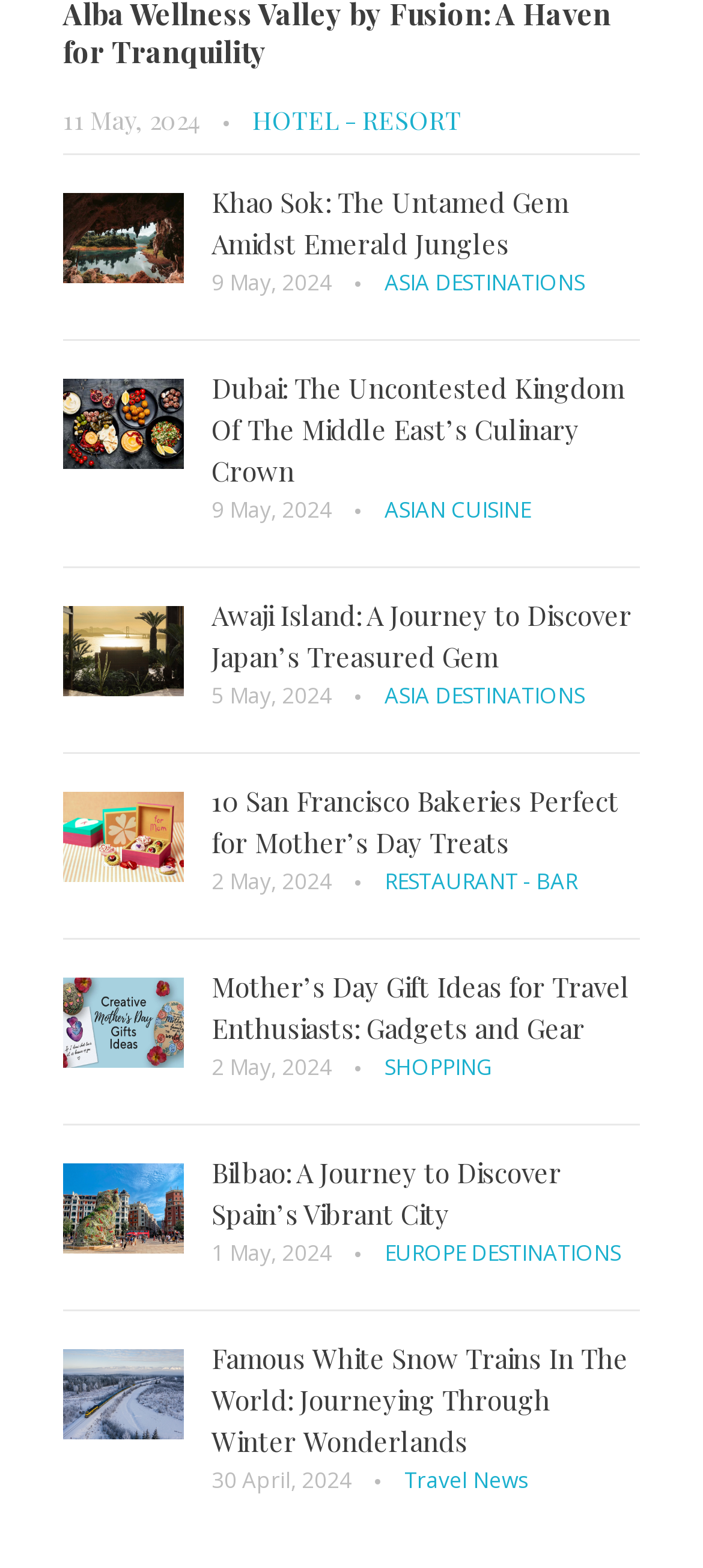What is the date of the latest article?
Please provide a single word or phrase in response based on the screenshot.

11 May, 2024